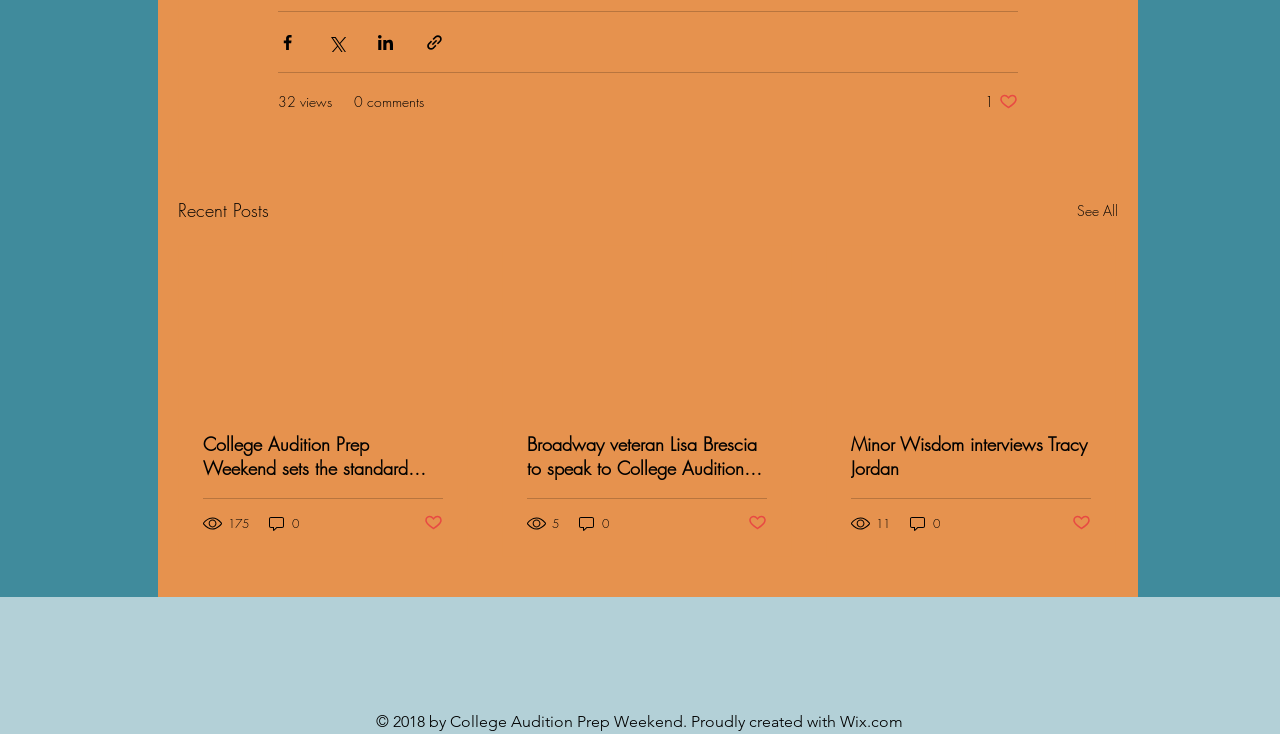Determine the bounding box for the UI element that matches this description: "Minor Wisdom interviews Tracy Jordan".

[0.665, 0.589, 0.852, 0.654]